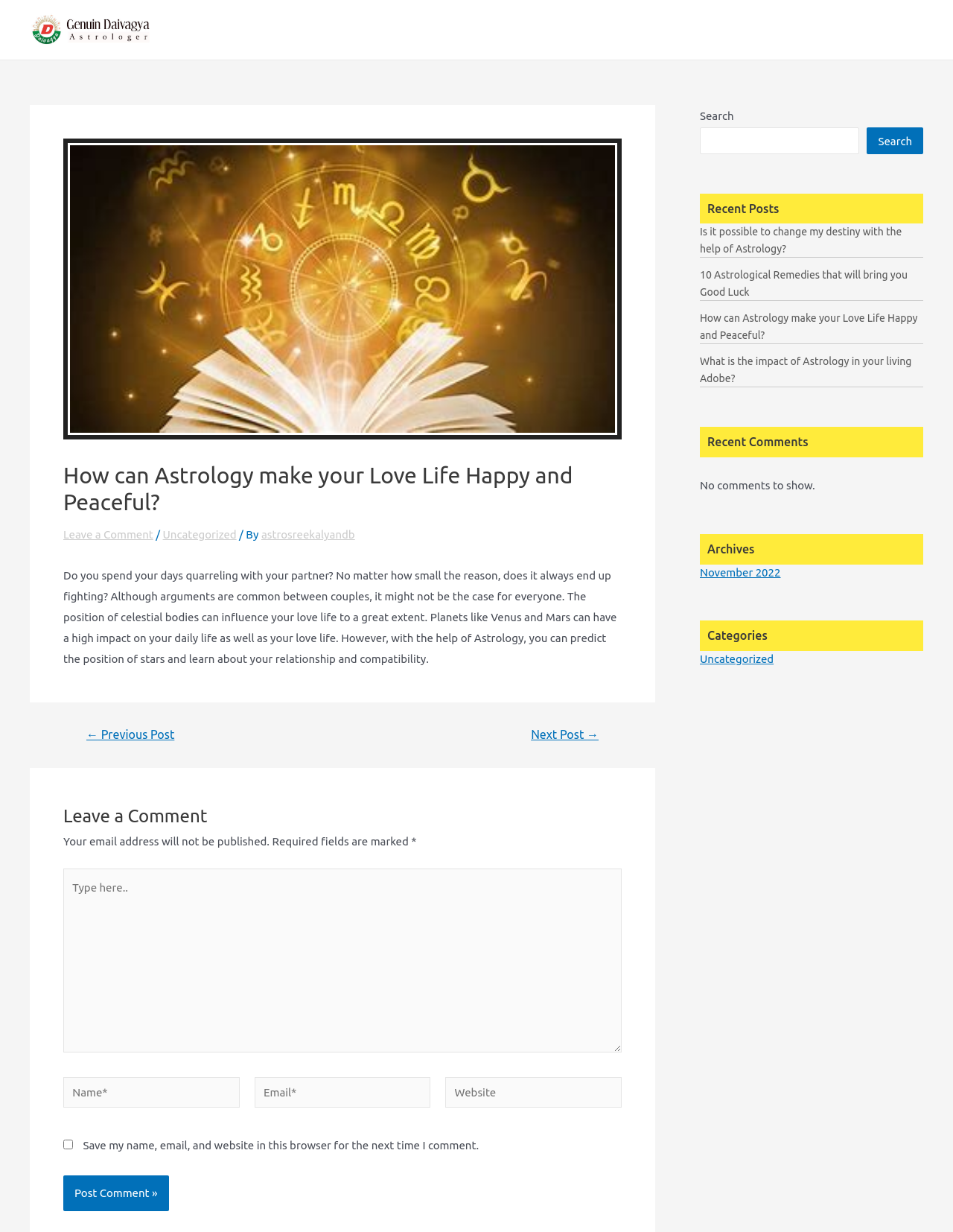Give the bounding box coordinates for the element described as: "November 2022".

[0.734, 0.459, 0.819, 0.47]